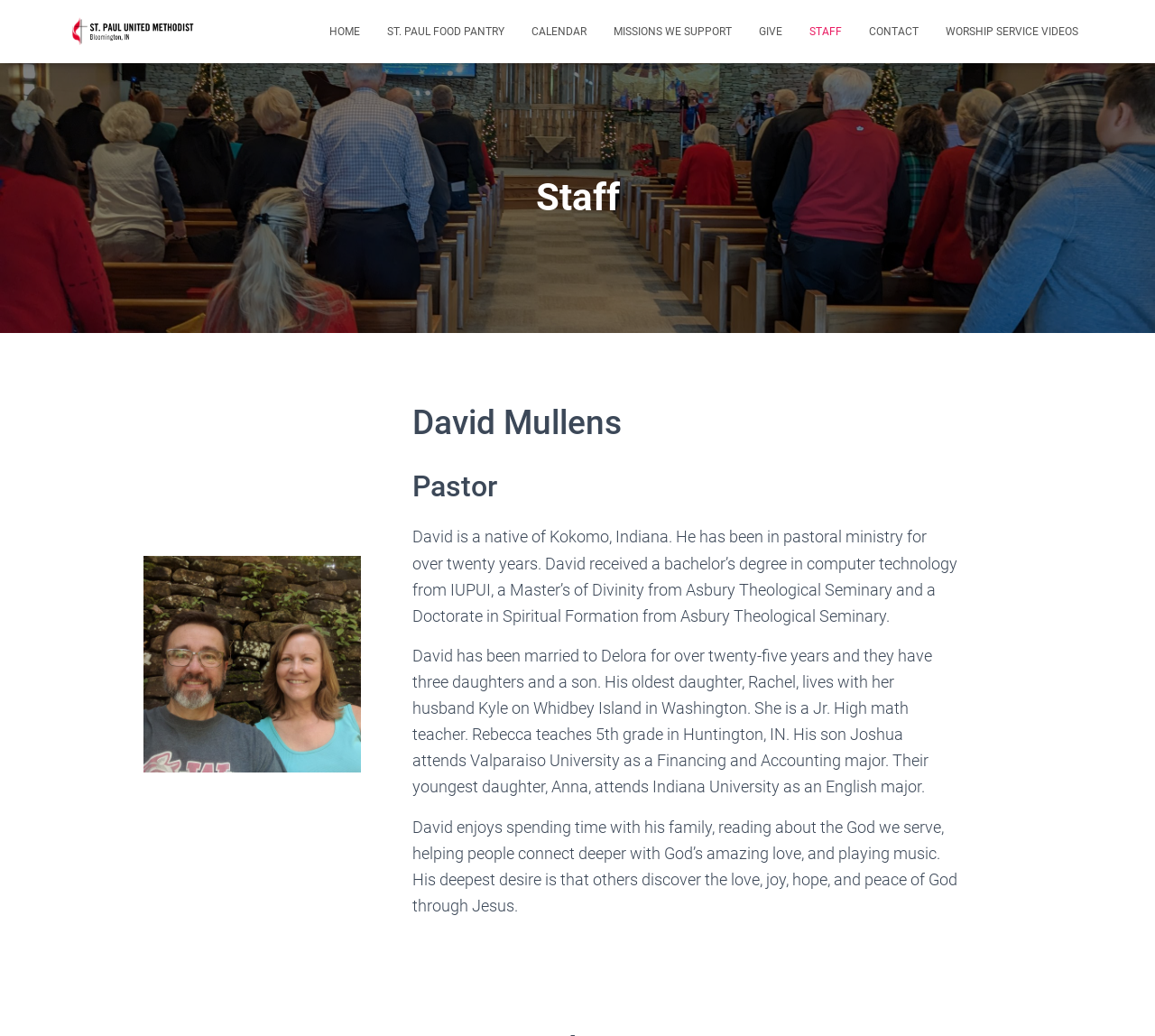Pinpoint the bounding box coordinates of the element you need to click to execute the following instruction: "check worship service videos". The bounding box should be represented by four float numbers between 0 and 1, in the format [left, top, right, bottom].

[0.807, 0.009, 0.945, 0.052]